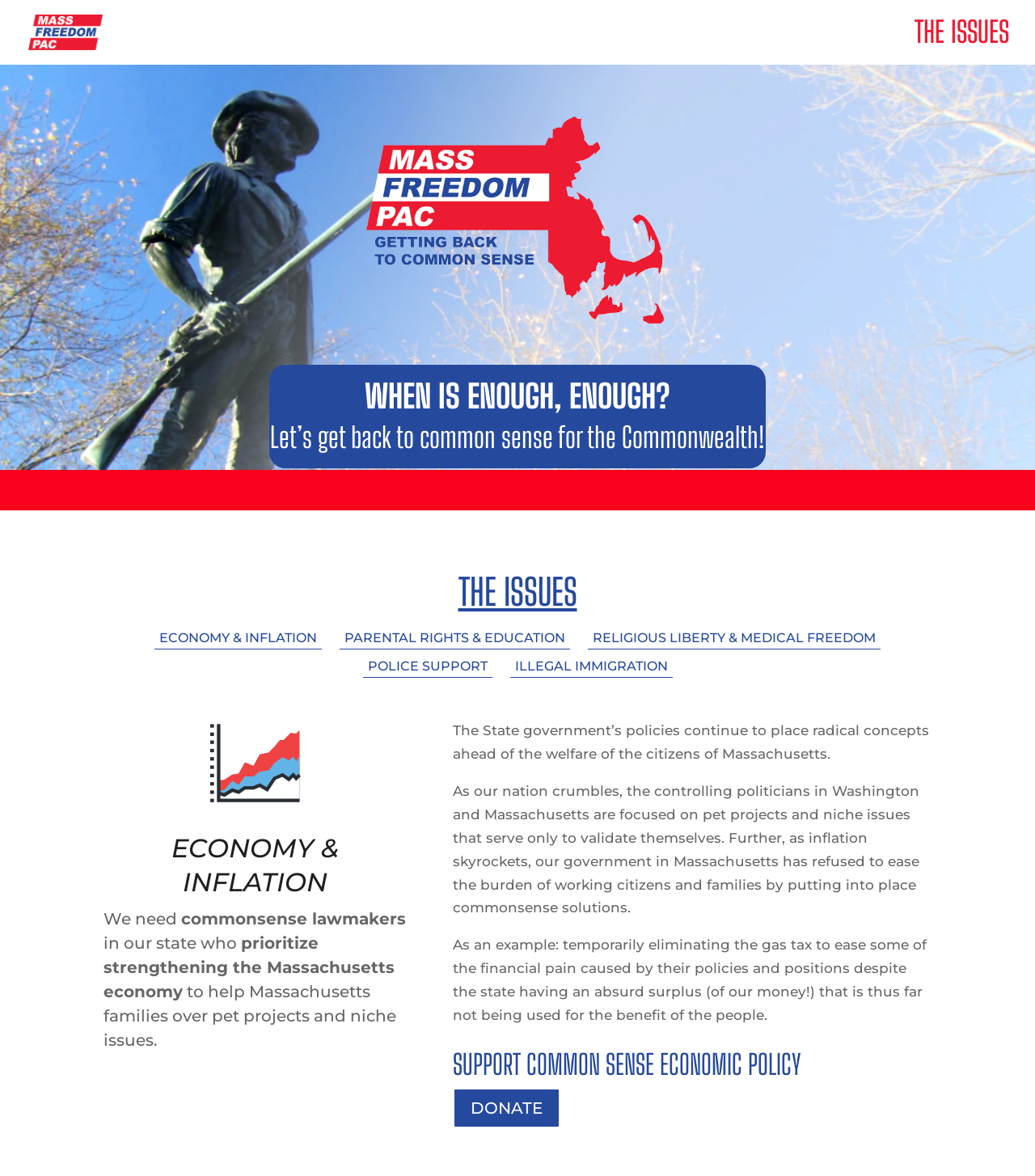What is the suggested solution to the economic problems mentioned on the webpage?
Using the image as a reference, answer the question with a short word or phrase.

Temporarily eliminating the gas tax